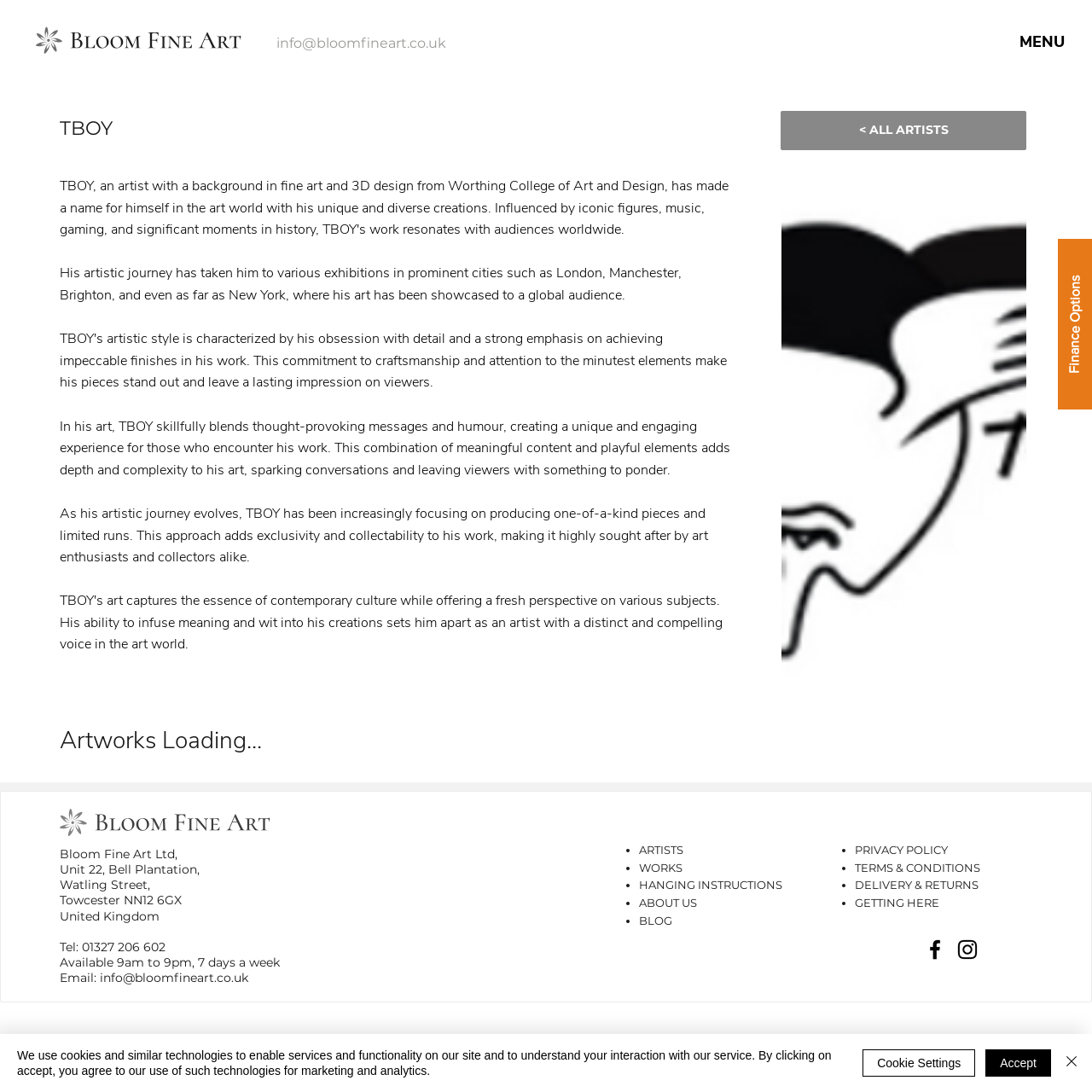How many items are in the cart?
Give a single word or phrase answer based on the content of the image.

0